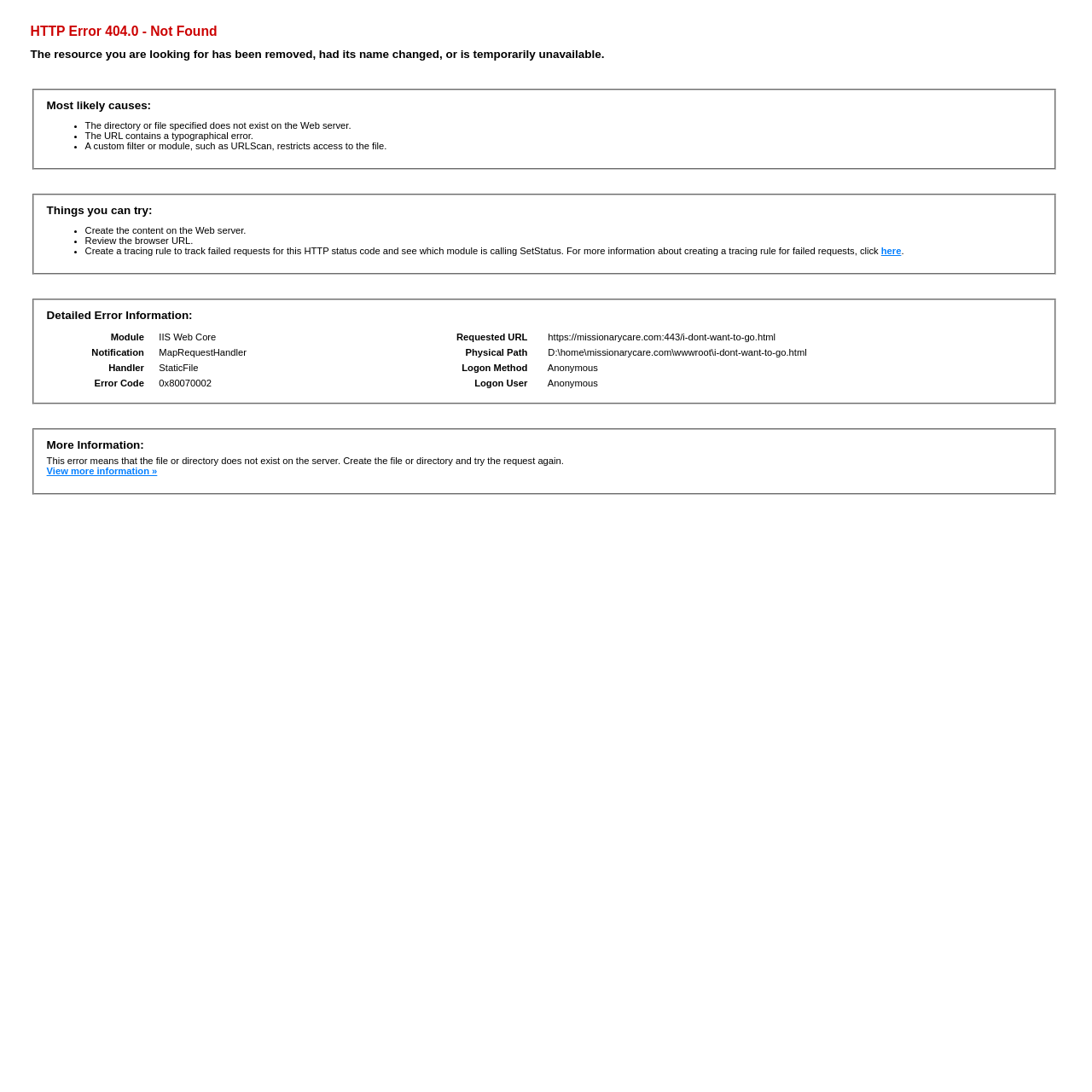Give a detailed account of the webpage's layout and content.

This webpage displays an error message indicating that the requested resource was not found. At the top, there is a heading that reads "HTTP Error 404.0 - Not Found" followed by a brief description of the error. Below this, there are three sections: "Most likely causes:", "Things you can try:", and "Detailed Error Information:".

In the "Most likely causes:" section, there are three bullet points listing possible reasons for the error, including the directory or file not existing on the web server, a typographical error in the URL, and a custom filter or module restricting access to the file.

The "Things you can try:" section provides three suggestions to resolve the issue, including creating the content on the web server, reviewing the browser URL, and creating a tracing rule to track failed requests.

The "Detailed Error Information:" section contains two tables. The first table displays information about the error, including the module, notification, handler, and error code. The second table shows details about the requested URL, physical path, logon method, and logon user.

At the bottom of the page, there is a "More Information:" section that provides a brief explanation of the error and a link to view more information.